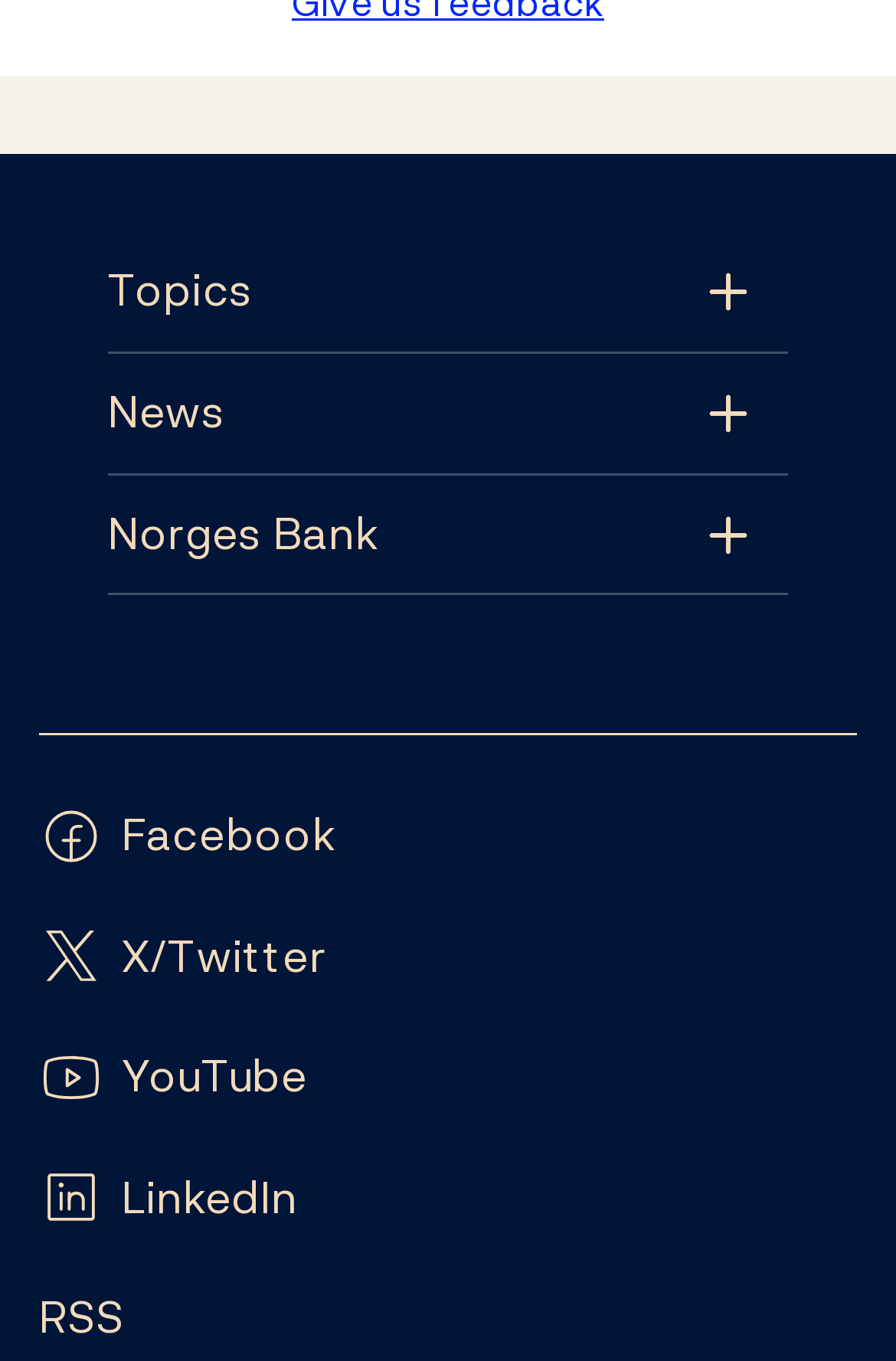Highlight the bounding box coordinates of the region I should click on to meet the following instruction: "Follow us on Facebook".

[0.044, 0.59, 0.376, 0.638]